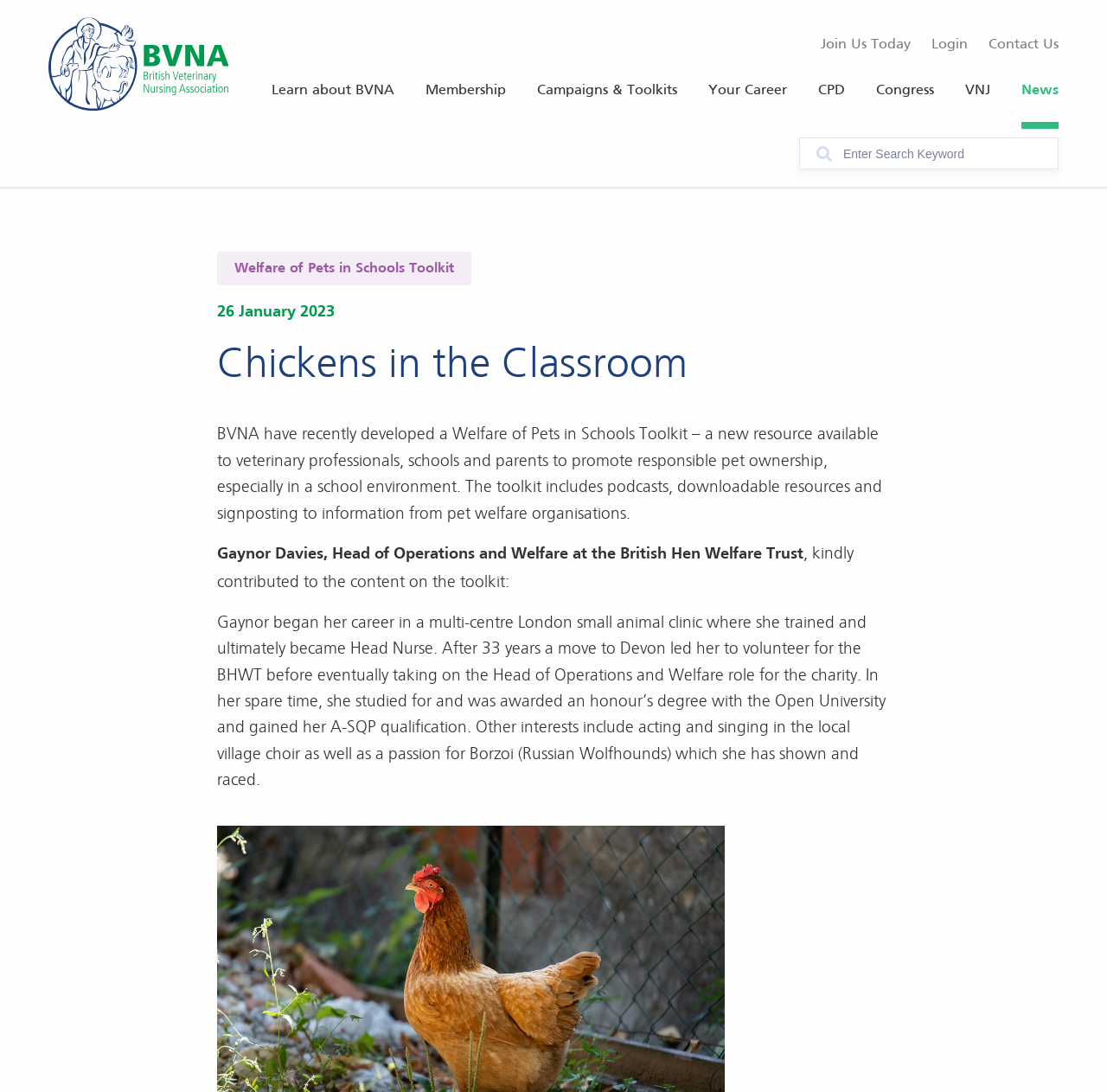Please find the bounding box coordinates for the clickable element needed to perform this instruction: "Join Us Today".

[0.741, 0.029, 0.823, 0.053]